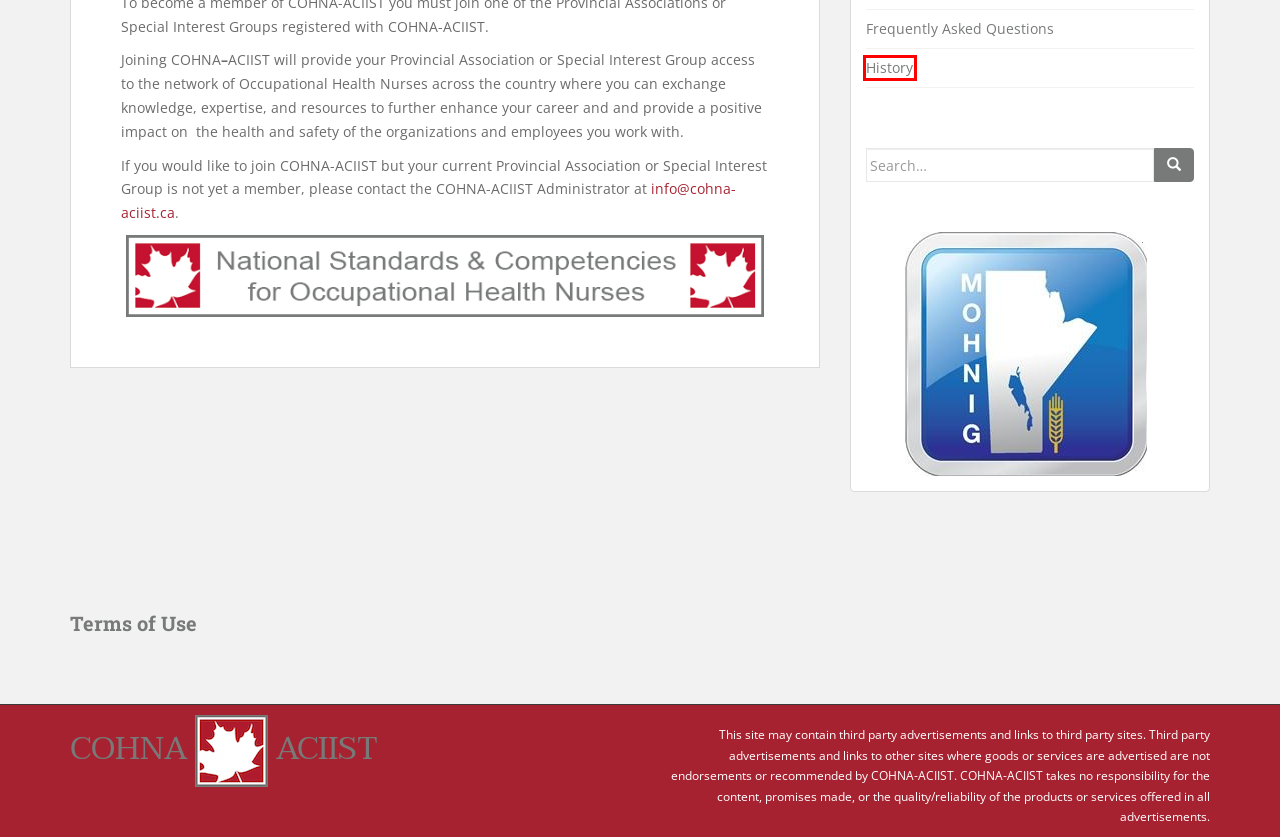Review the webpage screenshot provided, noting the red bounding box around a UI element. Choose the description that best matches the new webpage after clicking the element within the bounding box. The following are the options:
A. History – COHNA–ACIIST
B. COHNA-ACIIST Terms of Use – COHNA–ACIIST
C. Bylaws – COHNA–ACIIST
D. Links – COHNA–ACIIST
E. Frequently Asked Questions – COHNA–ACIIST
F. Bi-Annual Conference – COHNA–ACIIST
G. Contact Us – COHNA–ACIIST
H. Becoming an OHN

A